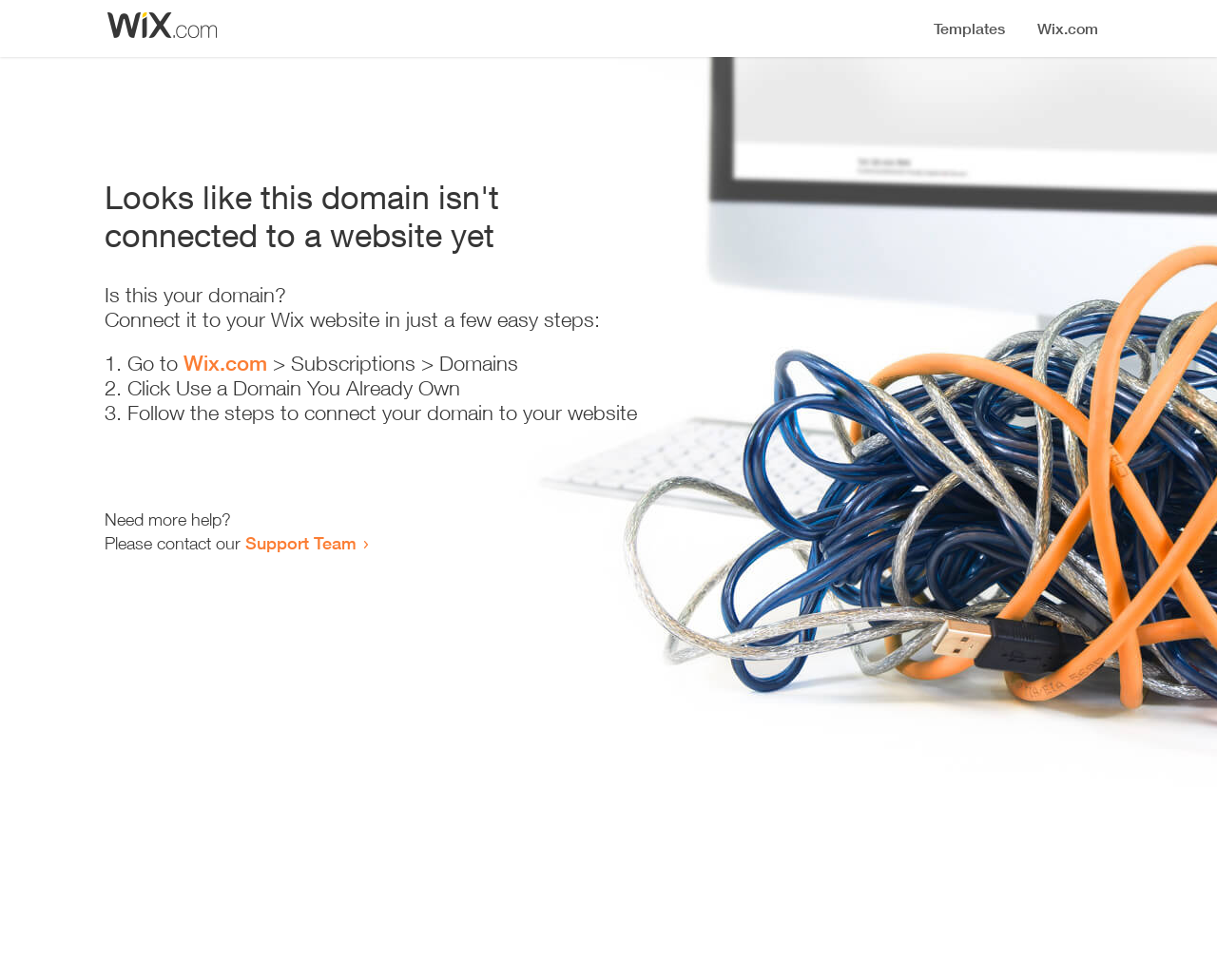What is the current status of this domain?
Using the image, elaborate on the answer with as much detail as possible.

The webpage displays a heading that says 'Looks like this domain isn't connected to a website yet', indicating that the domain is not currently connected to a website.